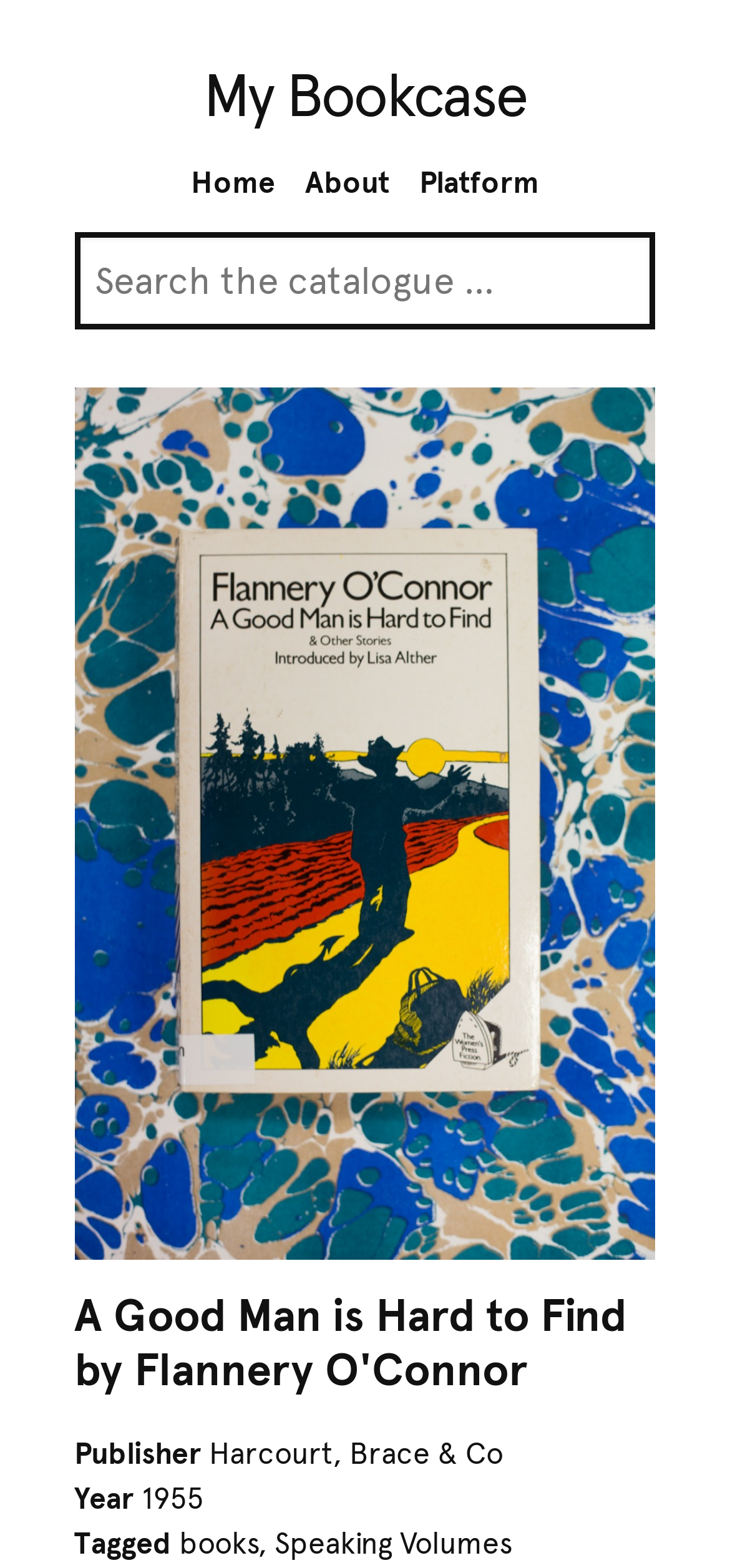Can you show the bounding box coordinates of the region to click on to complete the task described in the instruction: "Click on the 'Platform' link"?

[0.554, 0.094, 0.759, 0.139]